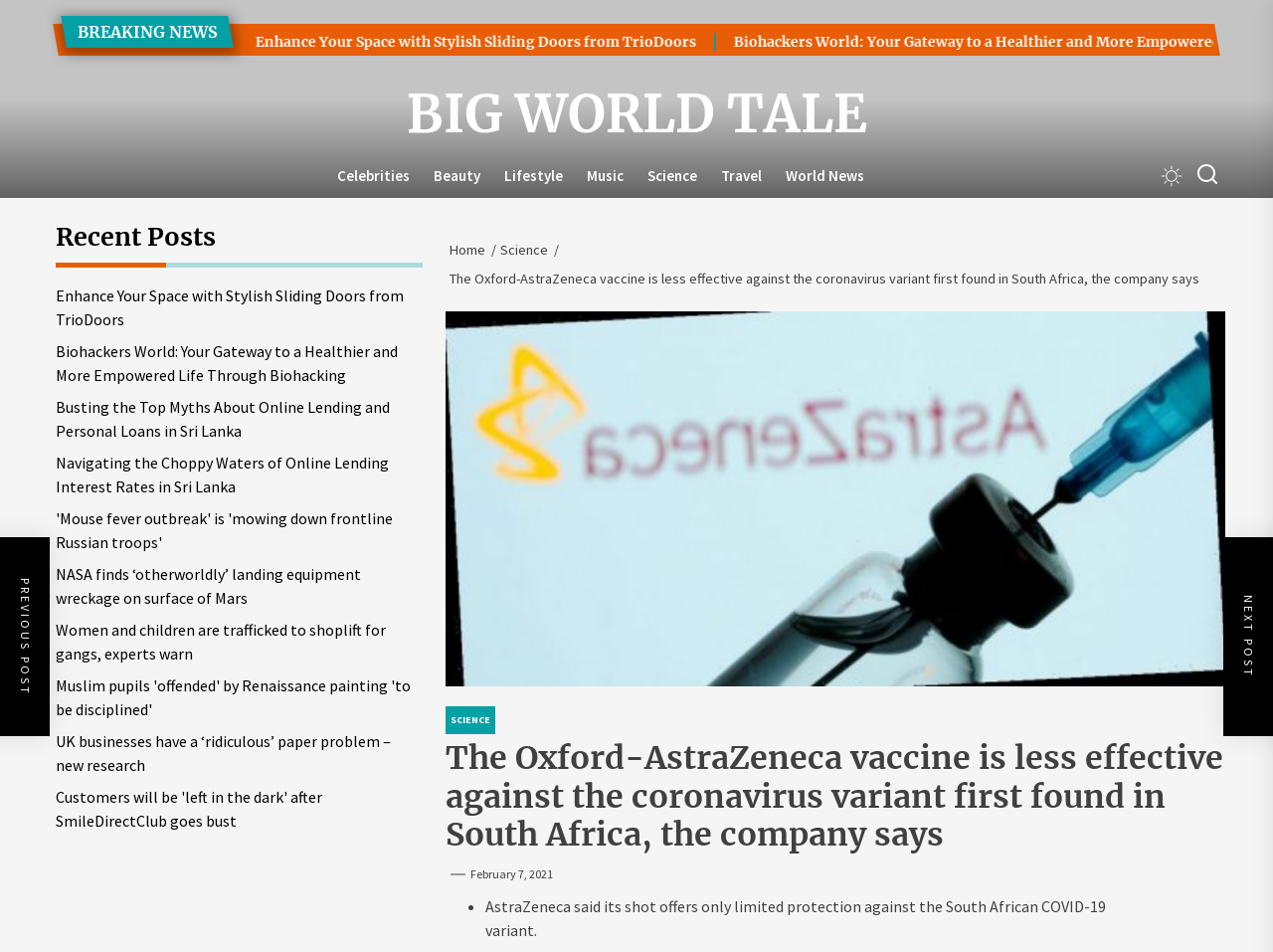Determine the bounding box coordinates of the element that should be clicked to execute the following command: "Read the article about 'The Oxford-AstraZeneca vaccine'".

[0.35, 0.777, 0.962, 0.897]